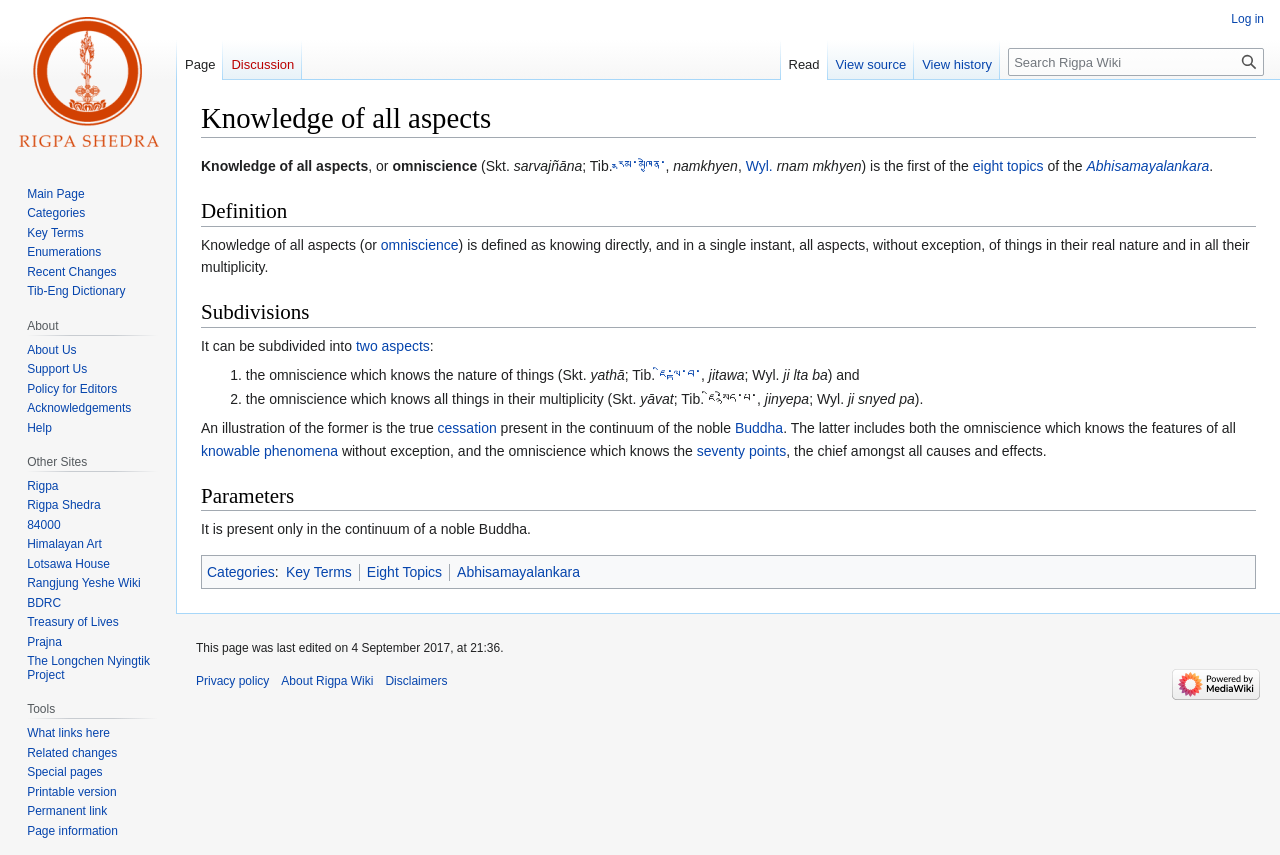Give a short answer to this question using one word or a phrase:
What is the illustration of the former omniscience?

true cessation